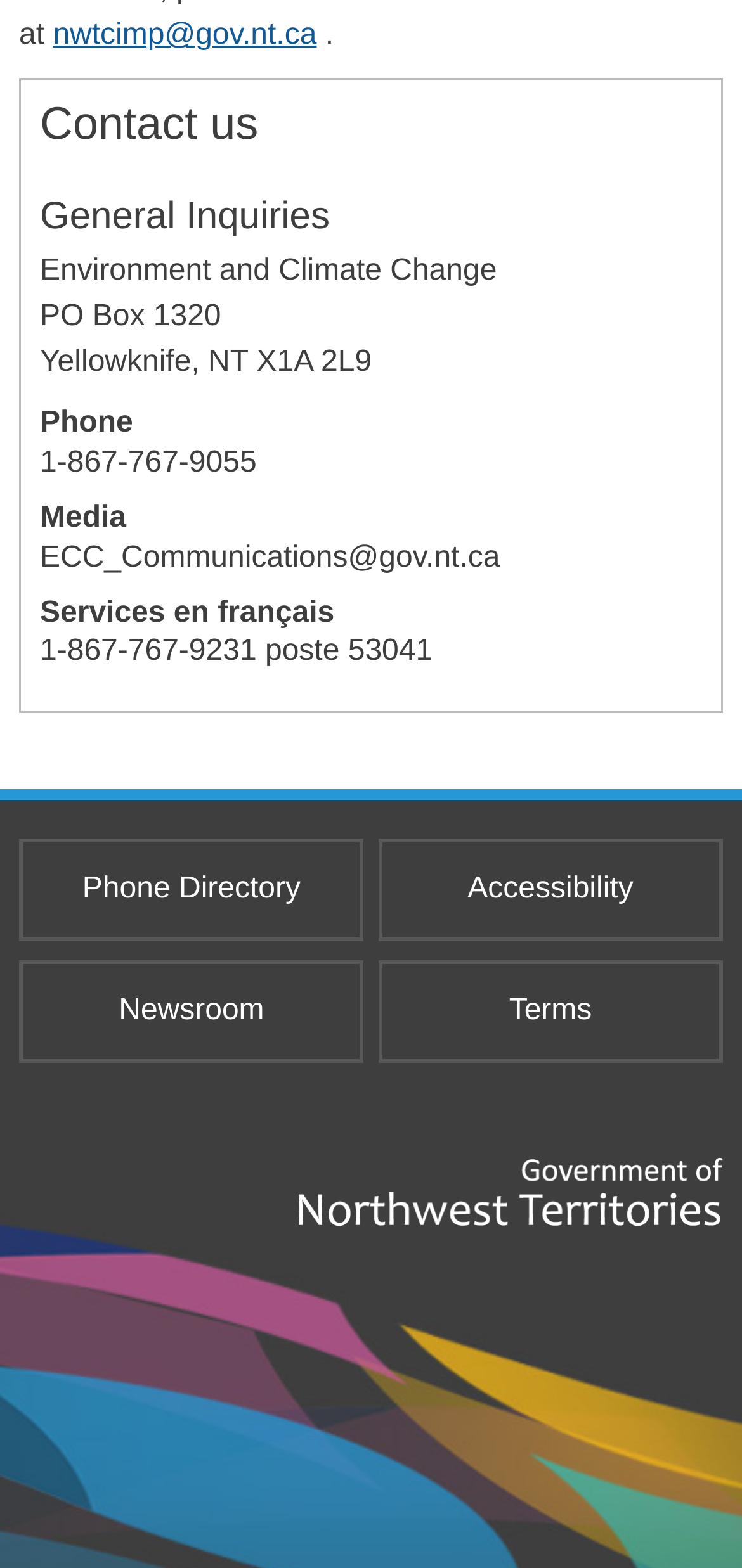What is the name of the government entity represented on this webpage?
Give a detailed and exhaustive answer to the question.

I found the name of the government entity by looking at the image at the bottom of the page, which has the text 'Government of Northwest Territories'.